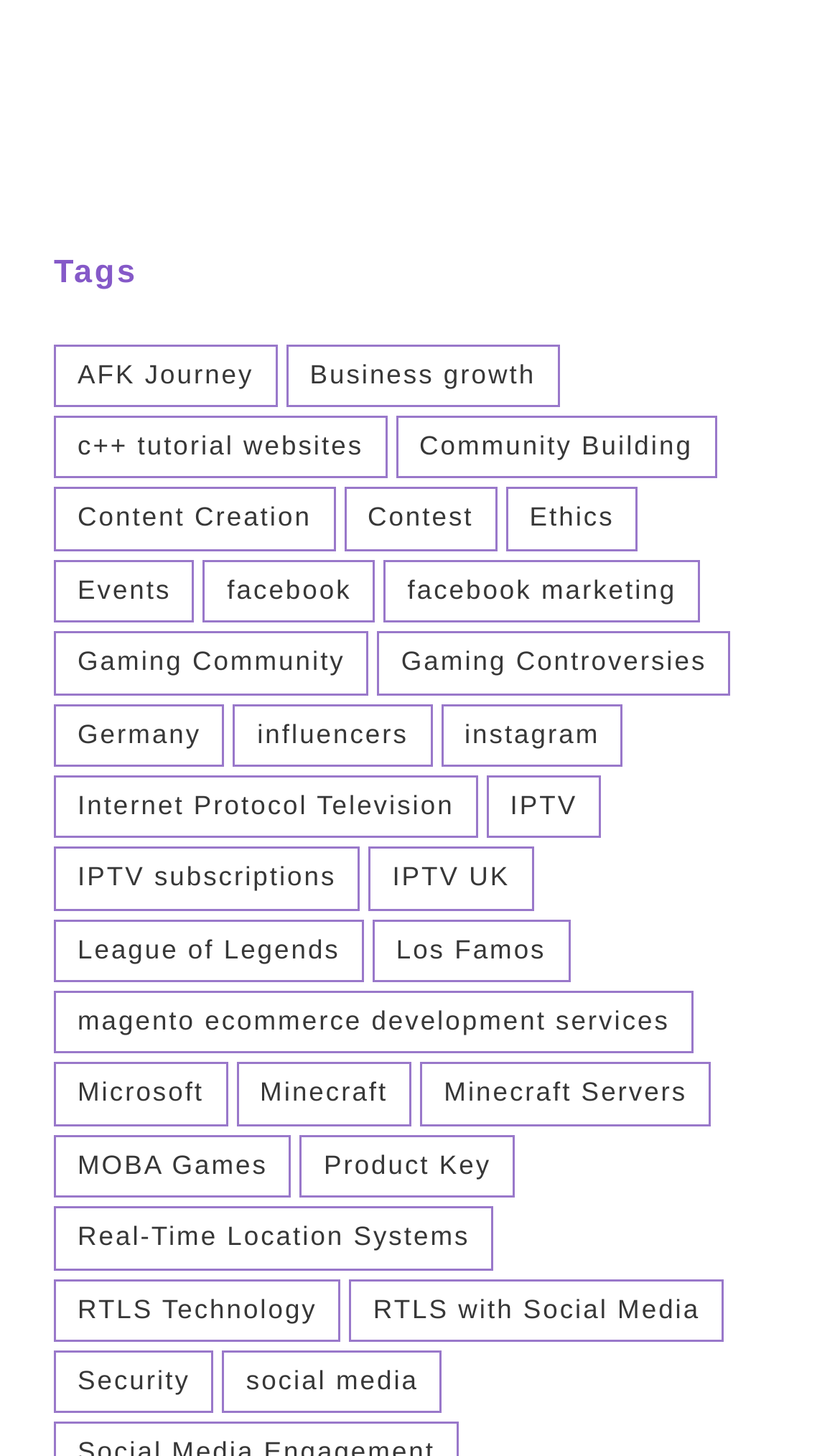Is there a tag related to a specific country?
Answer with a single word or short phrase according to what you see in the image.

Yes